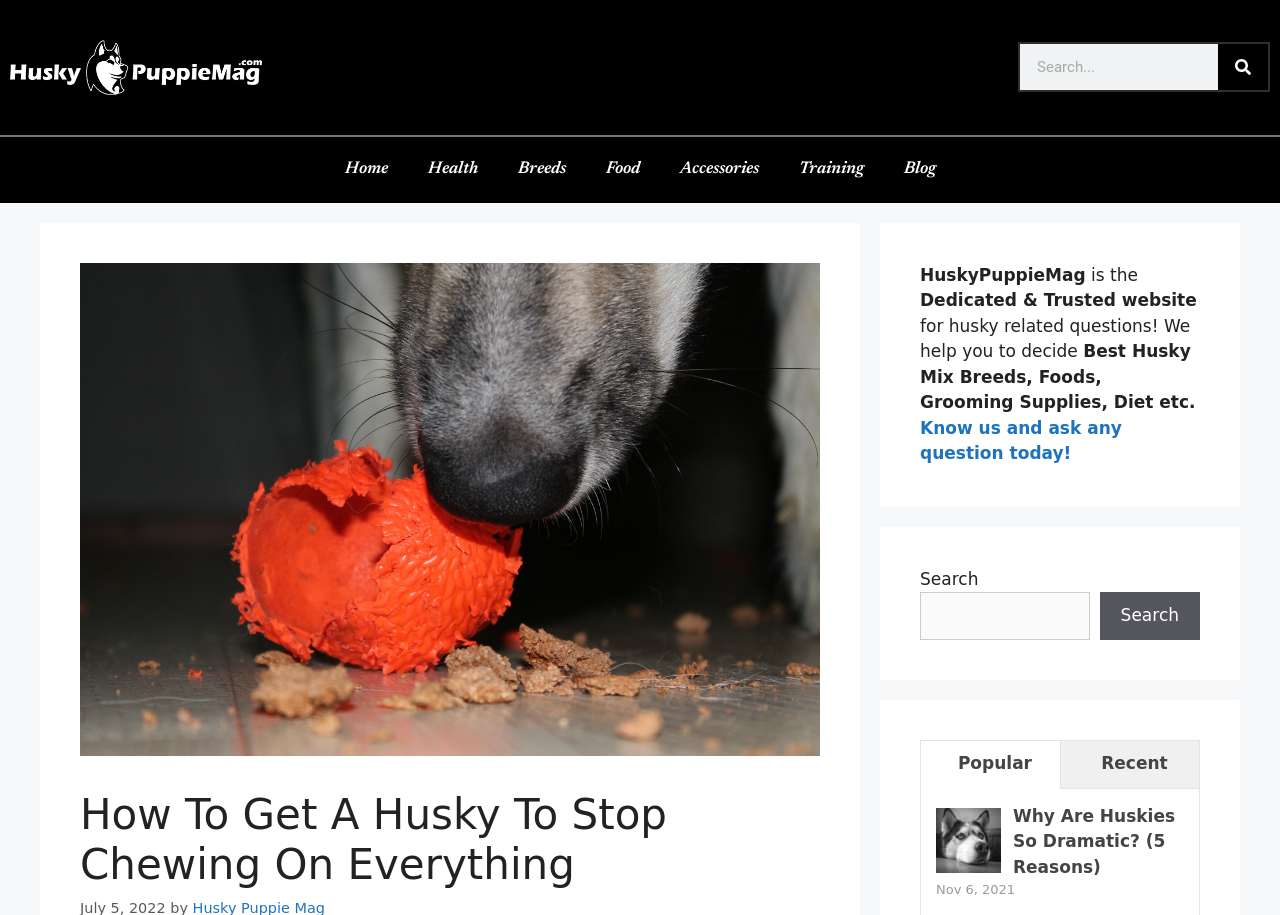Please determine the bounding box coordinates for the element that should be clicked to follow these instructions: "Search for something".

[0.795, 0.046, 0.992, 0.101]